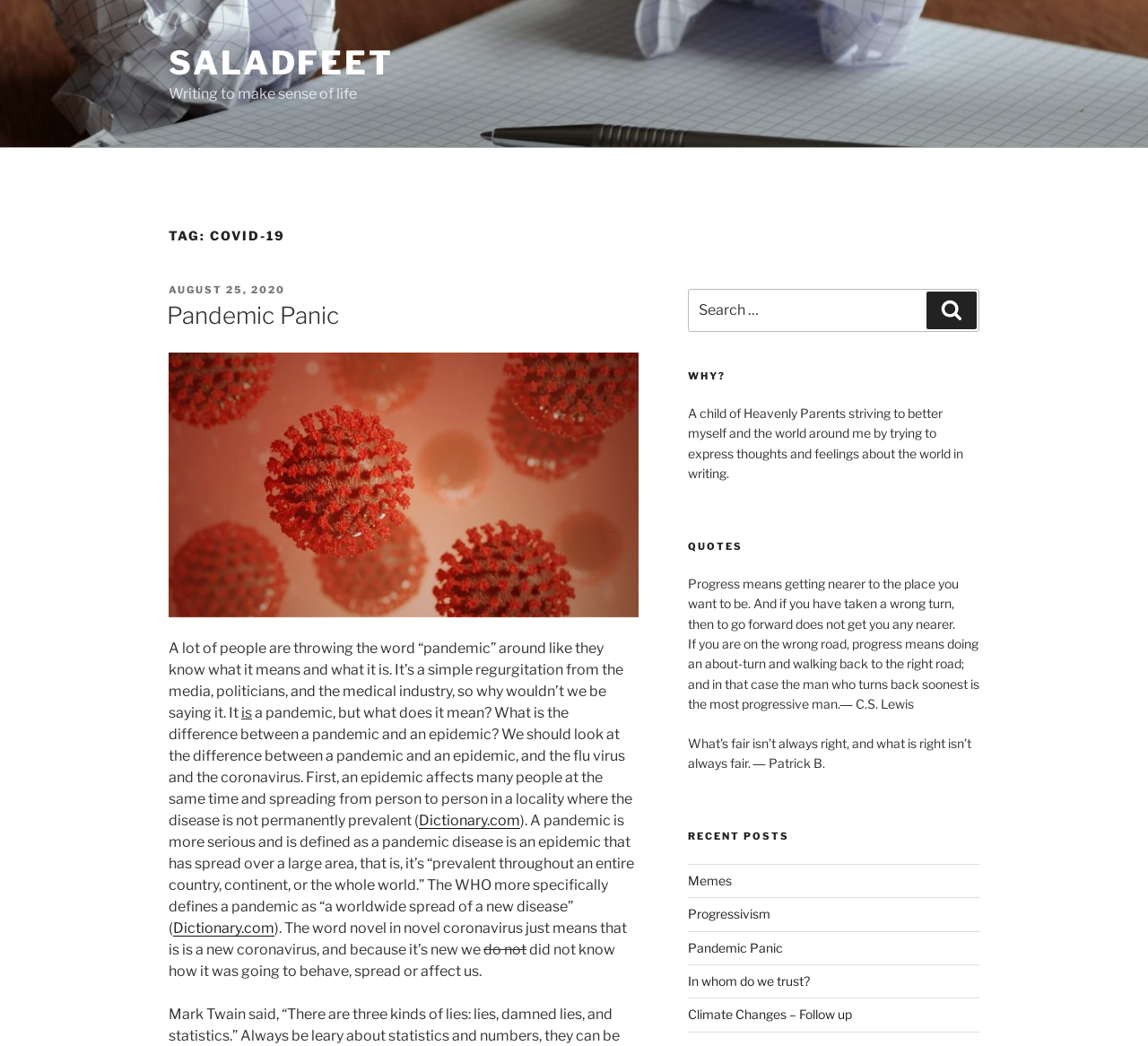What is the topic of the post 'Pandemic Panic'?
Respond to the question with a well-detailed and thorough answer.

The topic of the post 'Pandemic Panic' can be determined by looking at the content of the post, which discusses the meaning of pandemic and epidemic, and the difference between them, specifically in the context of COVID-19.